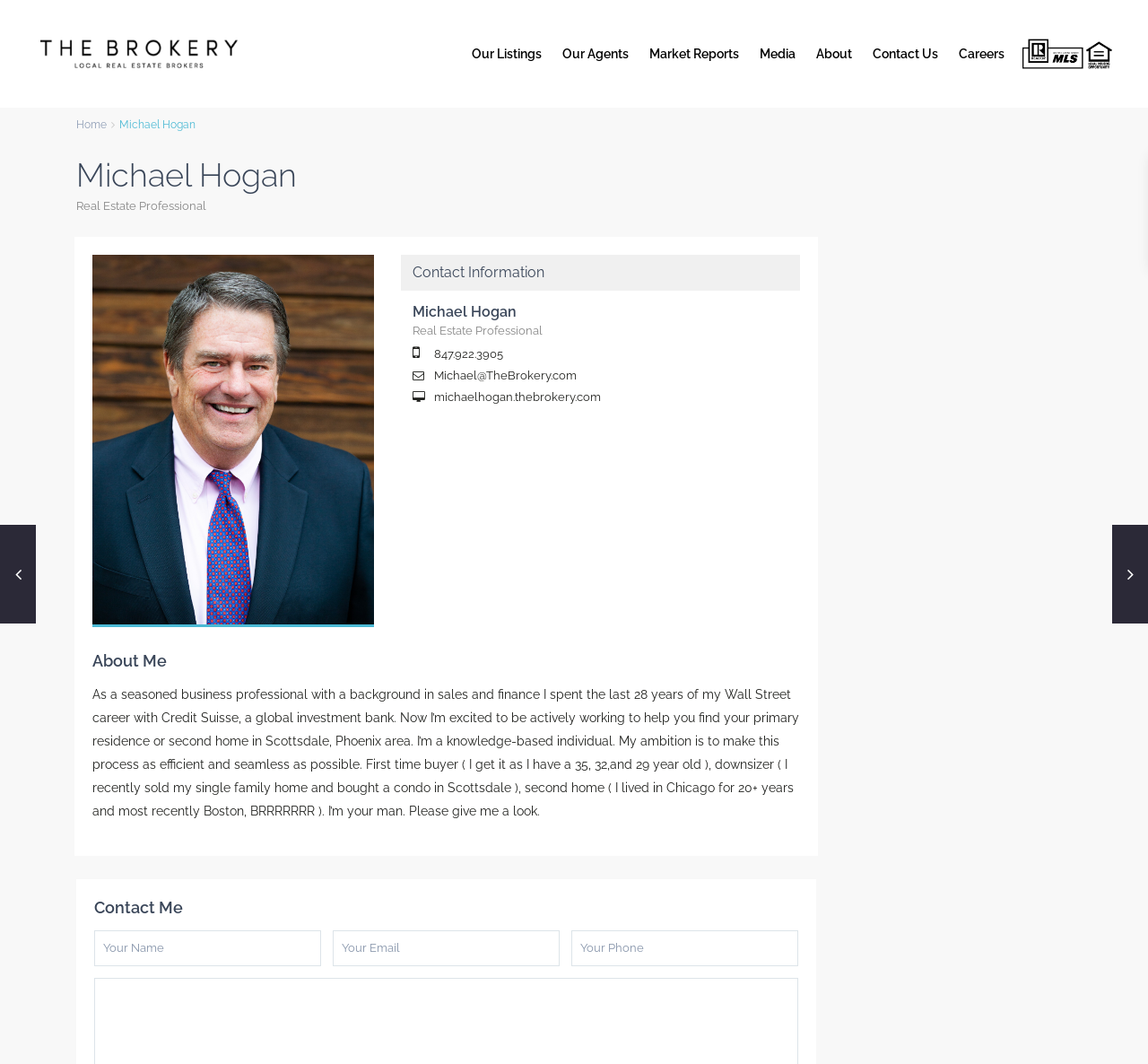Respond to the following question with a brief word or phrase:
What is the email address of Michael Hogan?

Michael@TheBrokery.com